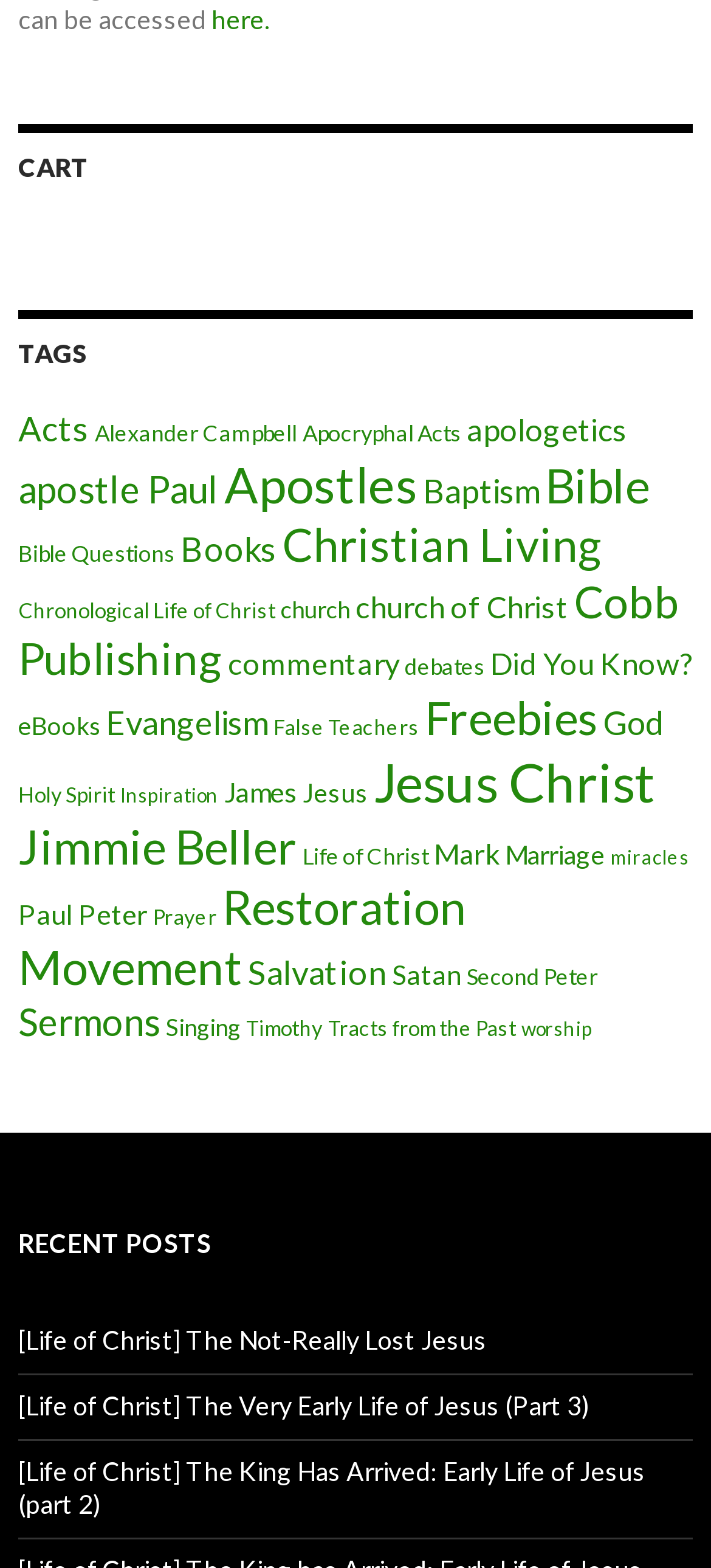What is the topic of the first recent post?
Using the visual information, answer the question in a single word or phrase.

Life of Christ